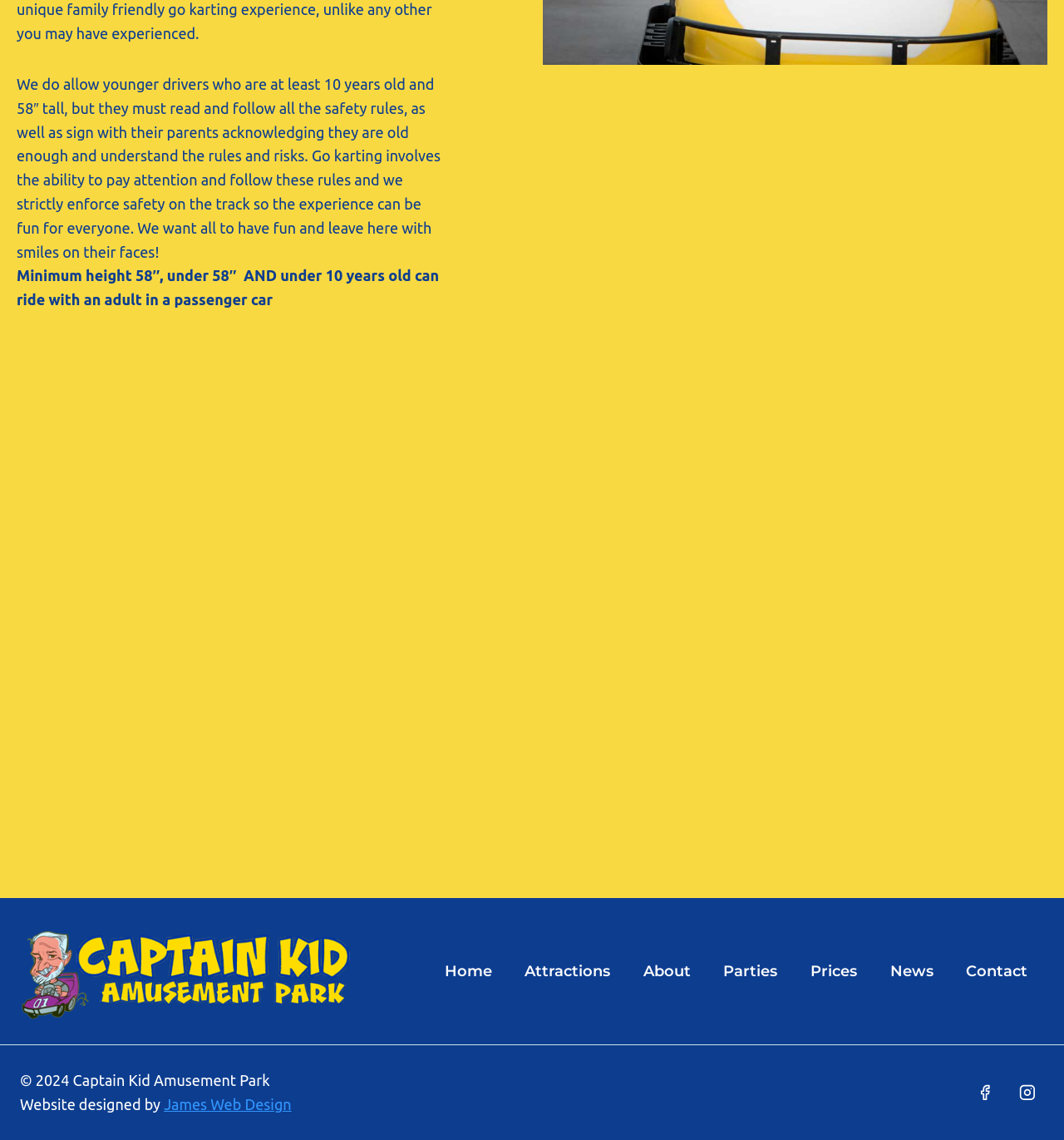Please determine the bounding box coordinates of the element to click in order to execute the following instruction: "Click Home". The coordinates should be four float numbers between 0 and 1, specified as [left, top, right, bottom].

[0.402, 0.838, 0.478, 0.866]